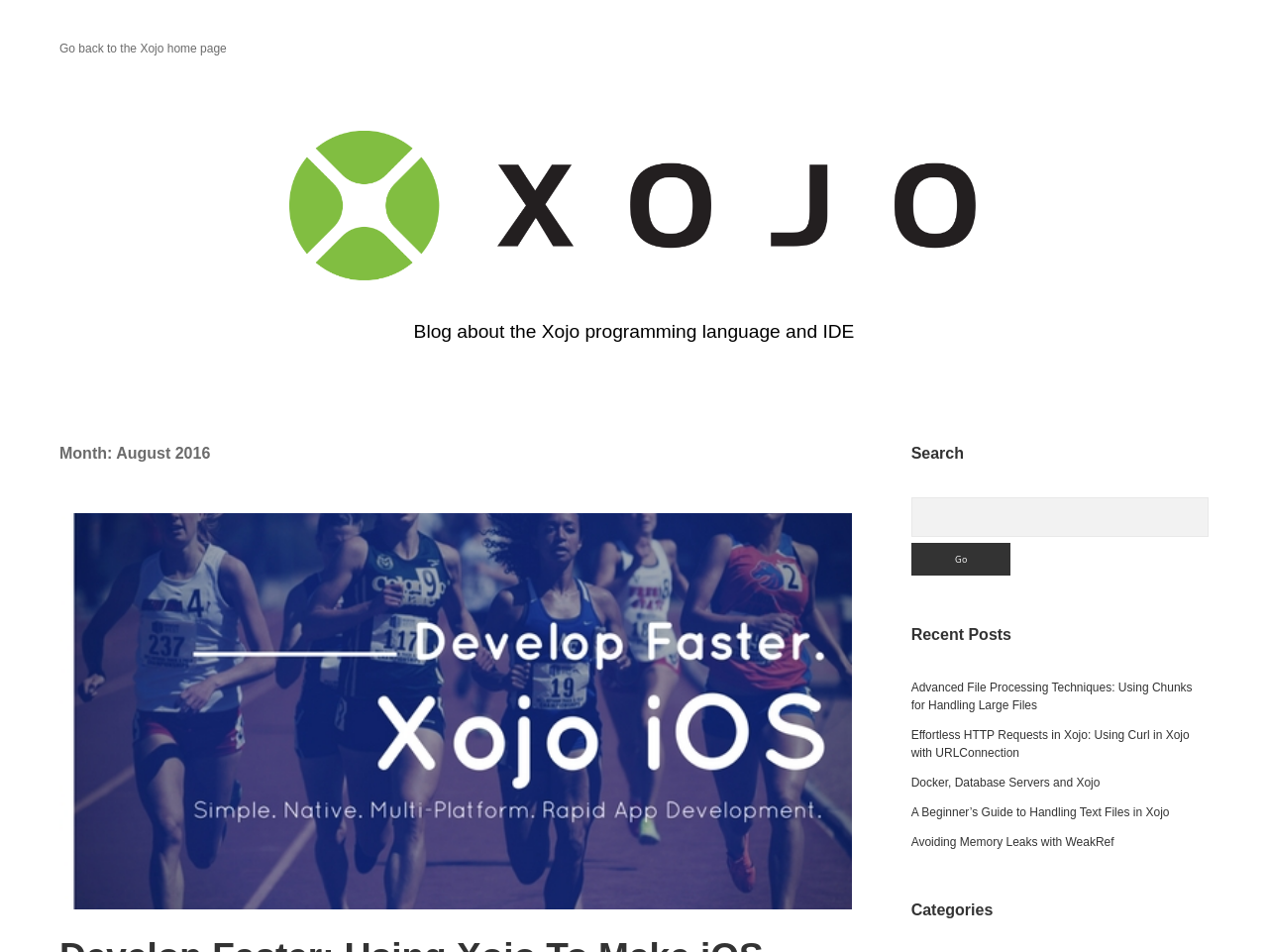Identify the bounding box for the given UI element using the description provided. Coordinates should be in the format (top-left x, top-left y, bottom-right x, bottom-right y) and must be between 0 and 1. Here is the description: Avoiding Memory Leaks with WeakRef

[0.718, 0.878, 0.879, 0.892]